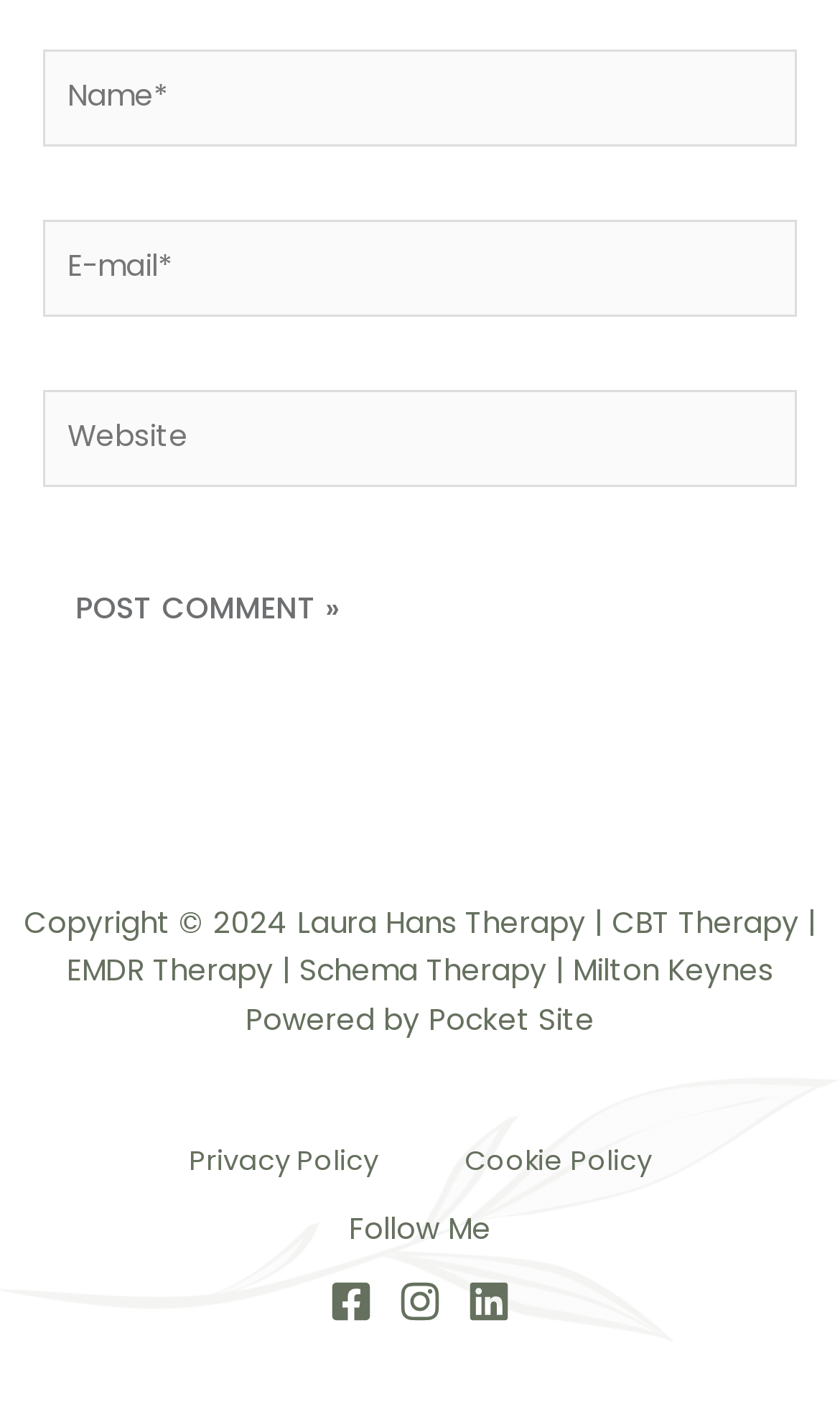What is the name of the therapy service provider?
Use the image to give a comprehensive and detailed response to the question.

The name of the therapy service provider is mentioned in the copyright information at the bottom of the webpage, which is 'Laura Hans Therapy'.